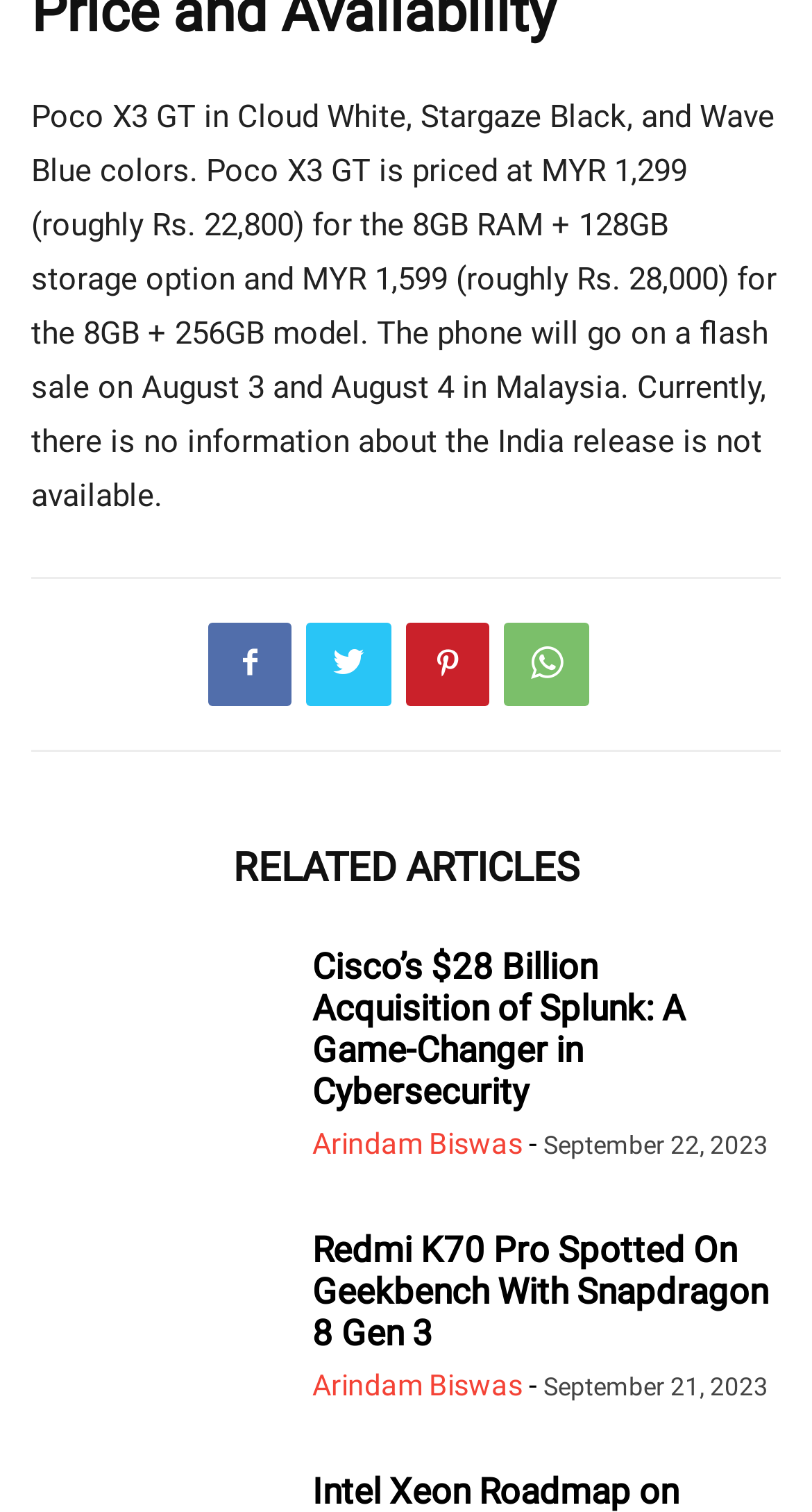Find the bounding box coordinates of the element to click in order to complete this instruction: "Check the time of the Redmi K70 Pro article". The bounding box coordinates must be four float numbers between 0 and 1, denoted as [left, top, right, bottom].

[0.669, 0.907, 0.946, 0.927]